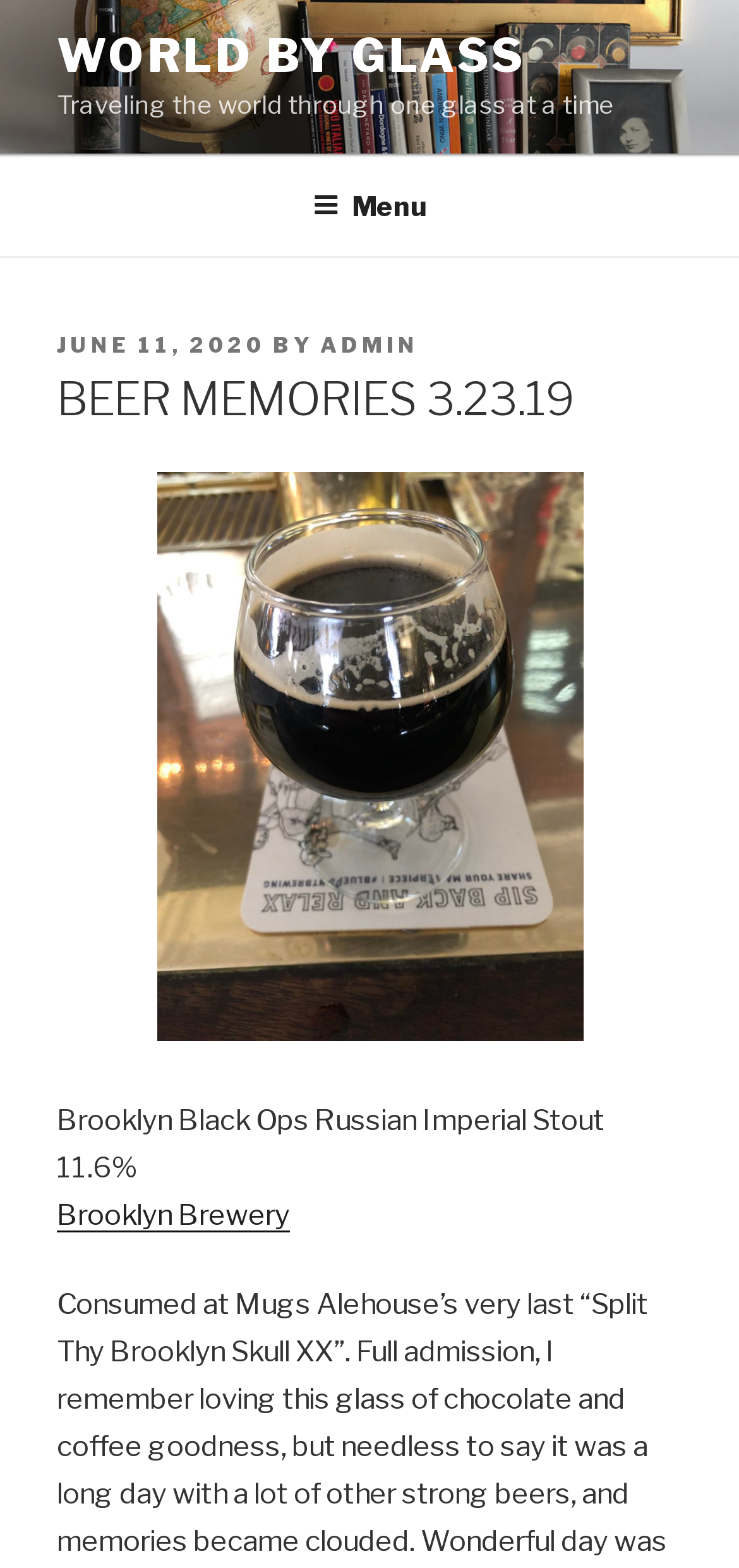Identify the coordinates of the bounding box for the element described below: "Menu". Return the coordinates as four float numbers between 0 and 1: [left, top, right, bottom].

[0.386, 0.101, 0.614, 0.16]